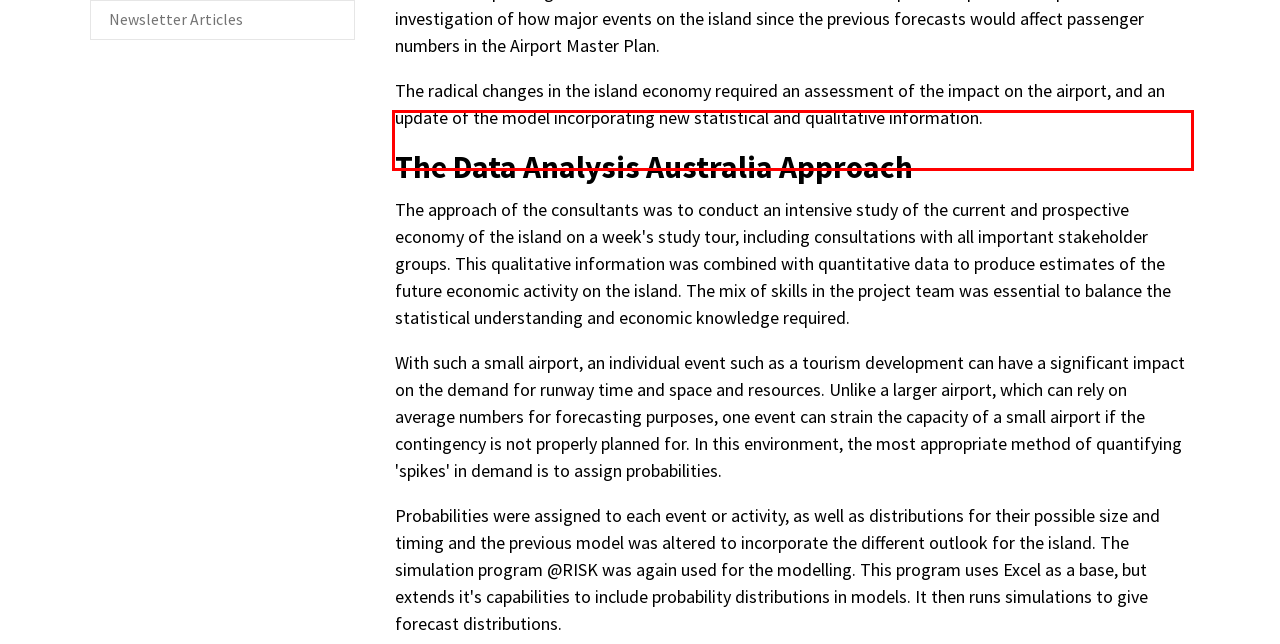Your task is to recognize and extract the text content from the UI element enclosed in the red bounding box on the webpage screenshot.

The radical changes in the island economy required an assessment of the impact on the airport, and an update of the model incorporating new statistical and qualitative information.